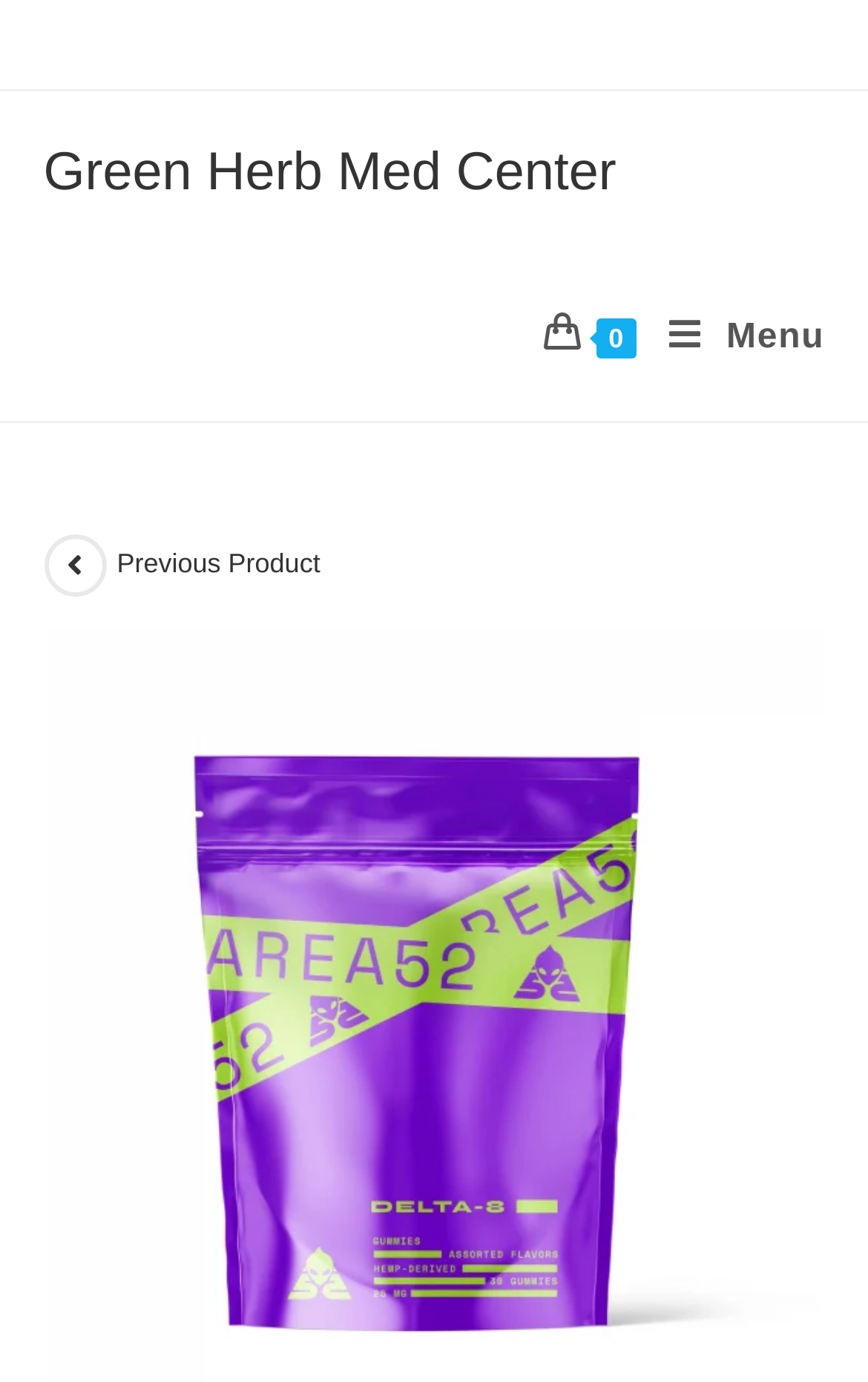Identify the primary heading of the webpage and provide its text.

Area 52 Delta 8 Gummies